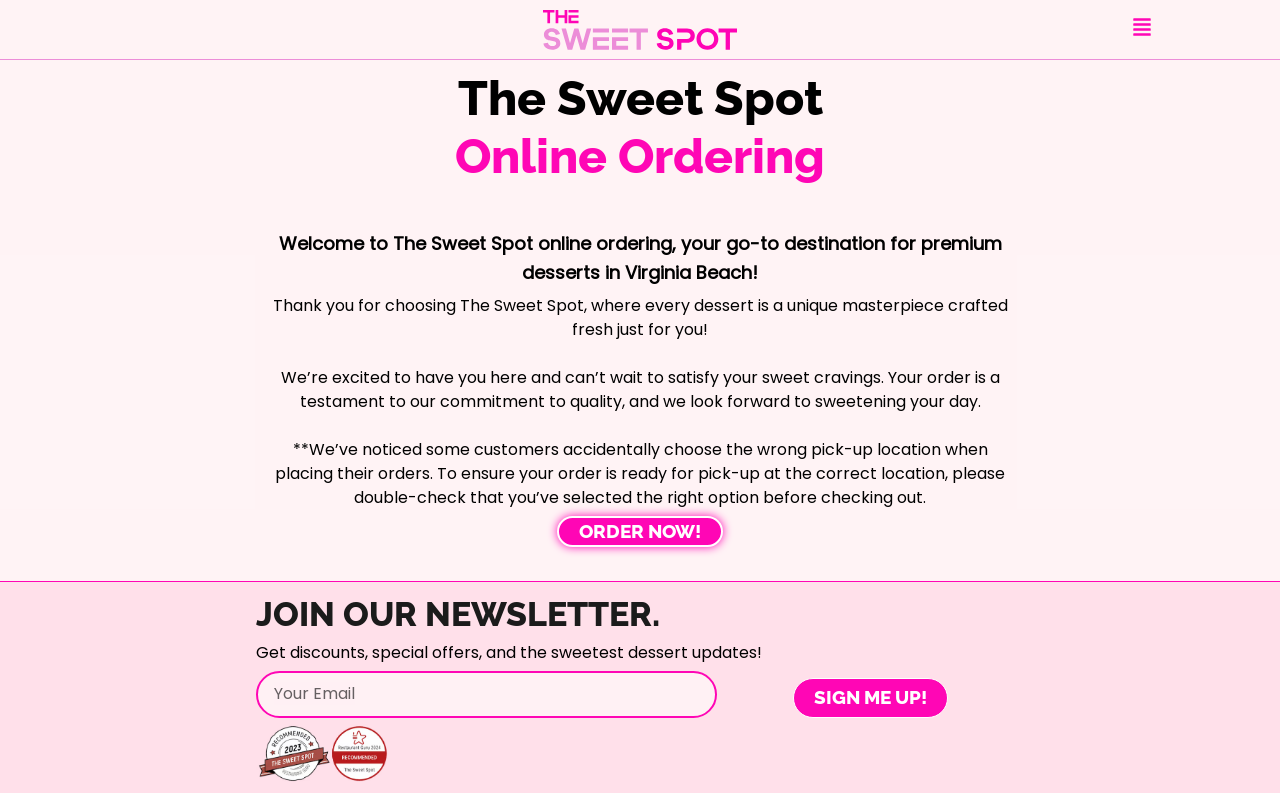Refer to the image and answer the question with as much detail as possible: What is the name of the online ordering platform?

The name of the online ordering platform can be found in the heading element 'The Sweet Spot Online Ordering' which is located at the top of the webpage, indicating that this is the name of the platform.